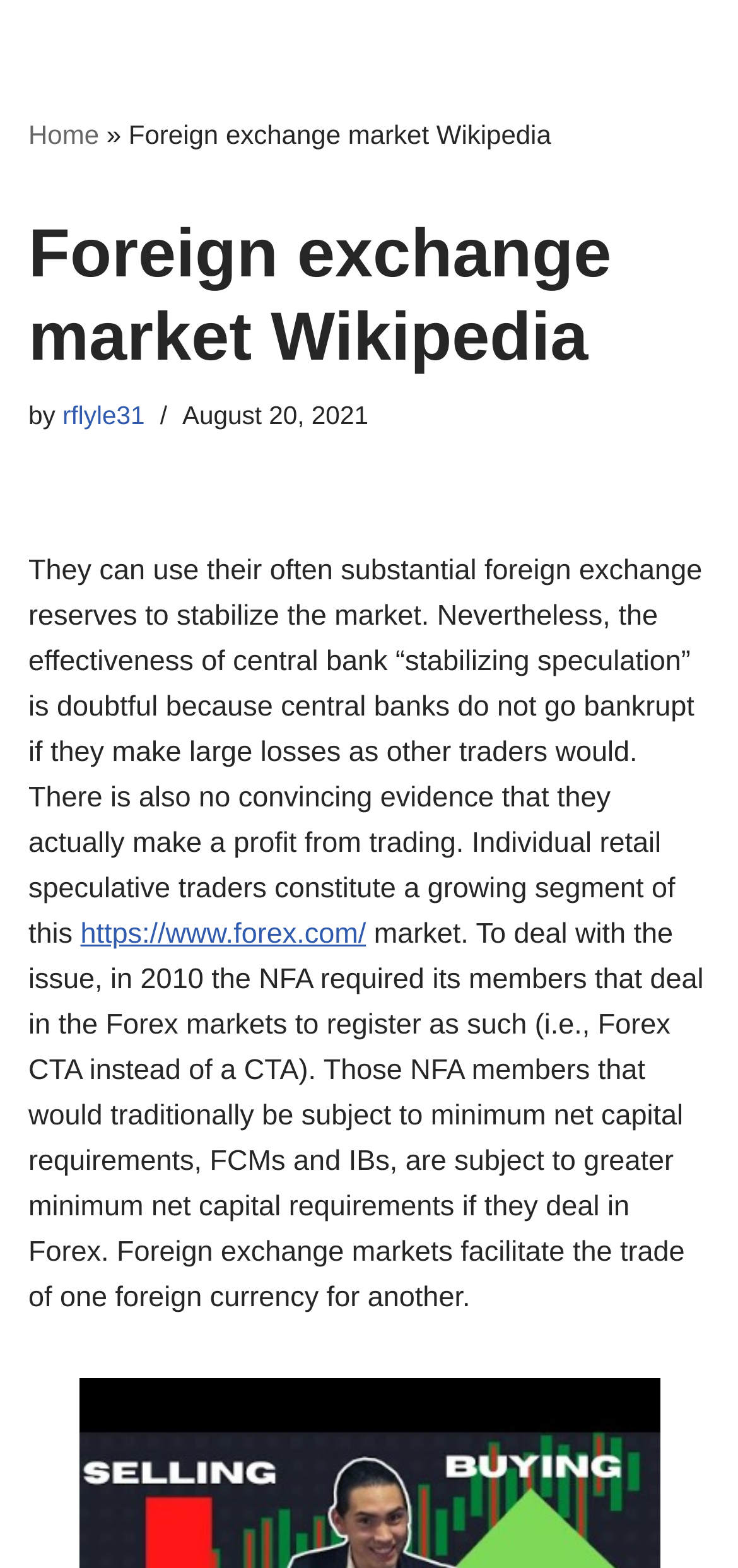Can you identify and provide the main heading of the webpage?

Foreign exchange market Wikipedia